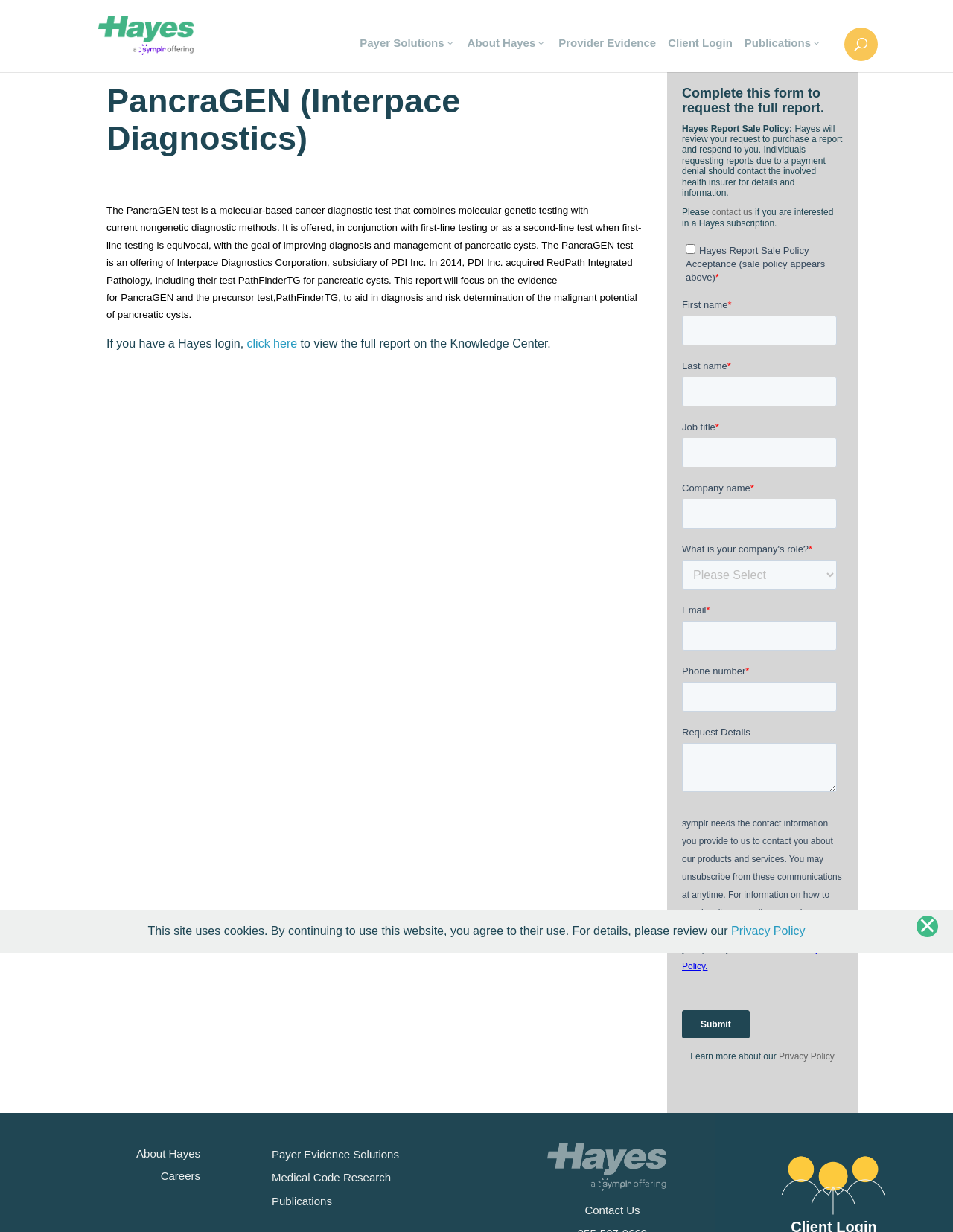What is PancraGEN?
Provide a concise answer using a single word or phrase based on the image.

Molecular-based cancer diagnostic test